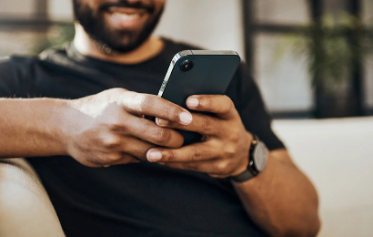What is the background of the image?
Please give a detailed and elaborate answer to the question based on the image.

The background of the image is not the main focus, but it provides context to the scene. It appears to be a comfortable indoor setting, with soft, blurred elements that suggest a cozy atmosphere. The presence of natural light also adds to the ambiance.